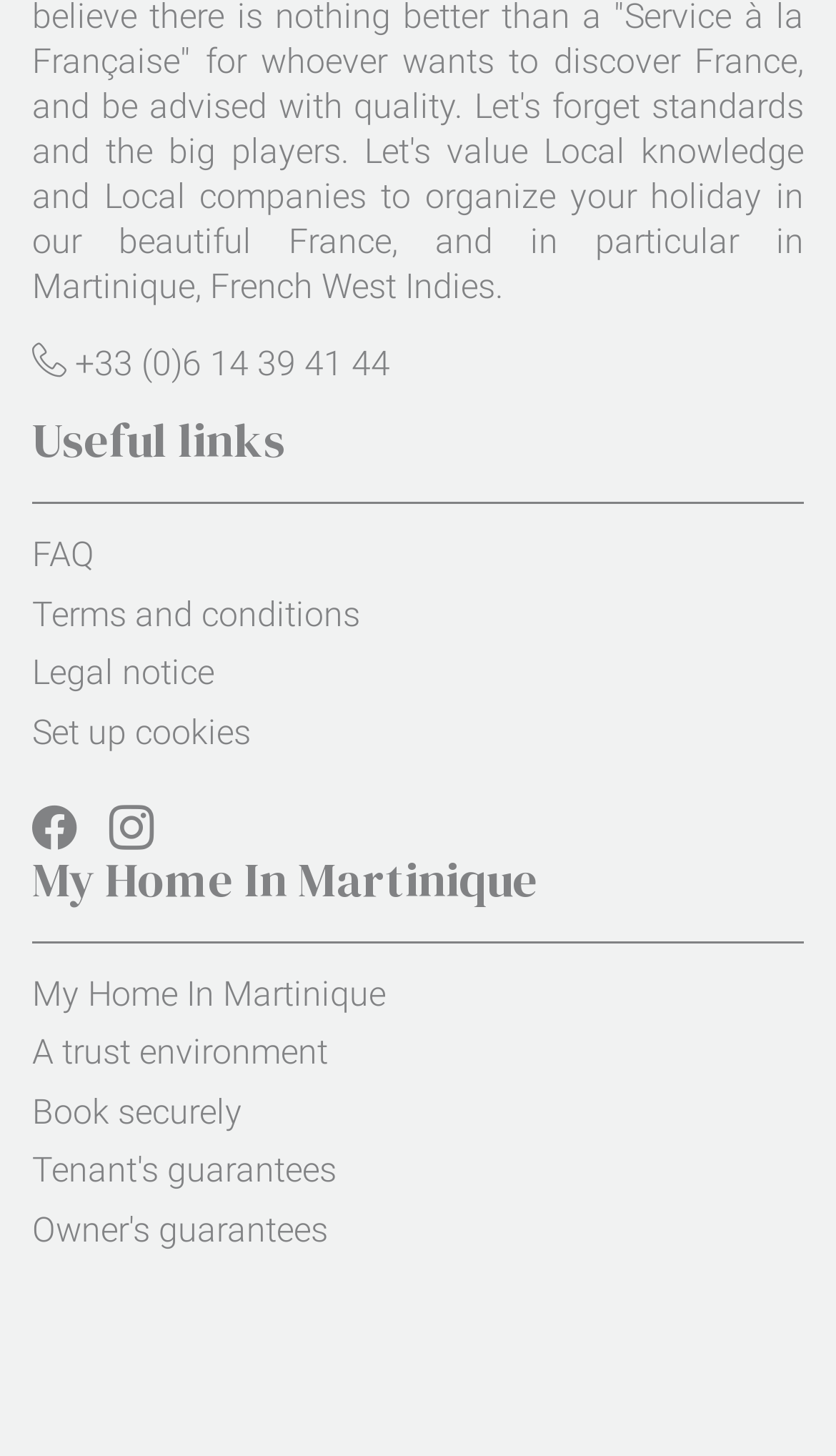What is the phone number provided?
With the help of the image, please provide a detailed response to the question.

The phone number is provided at the top of the webpage, which is '+33 (0)6 14 39 41 44'. This is a static text element with a bounding box coordinate of [0.09, 0.235, 0.467, 0.263].